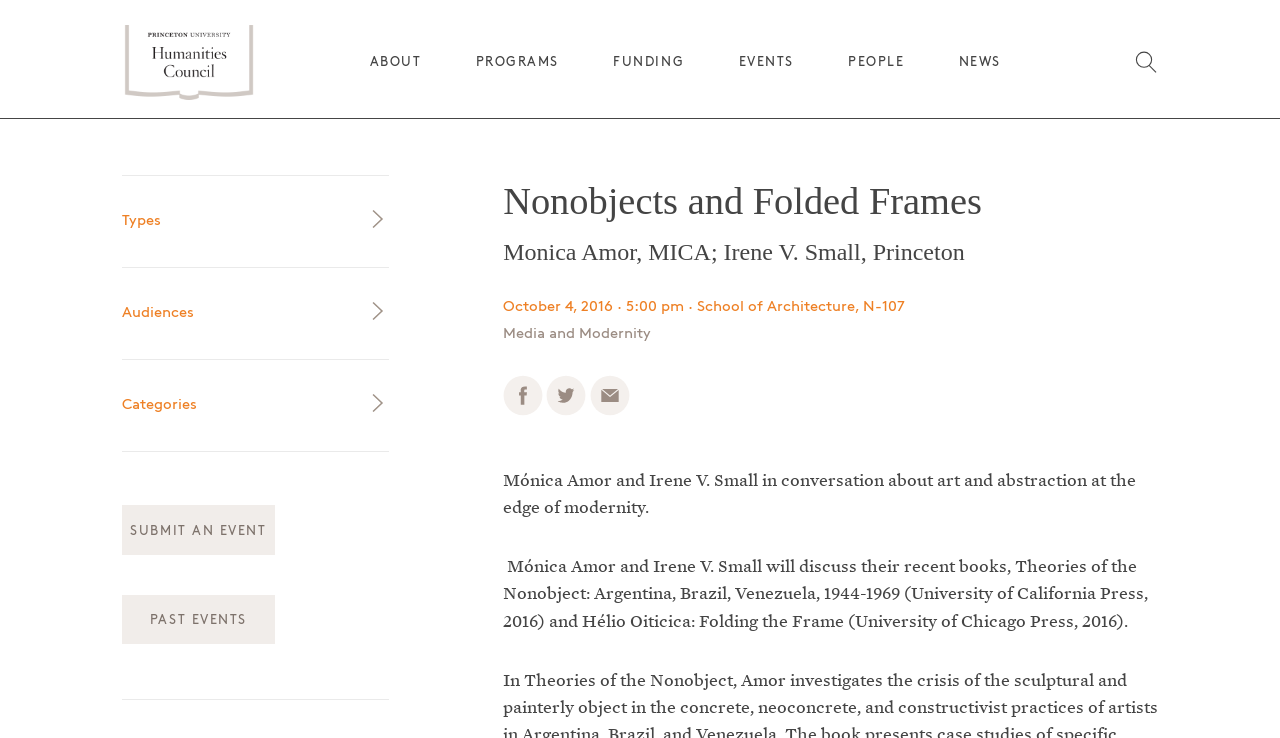Identify the bounding box coordinates for the UI element described by the following text: "View All". Provide the coordinates as four float numbers between 0 and 1, in the format [left, top, right, bottom].

[0.301, 0.182, 0.507, 0.21]